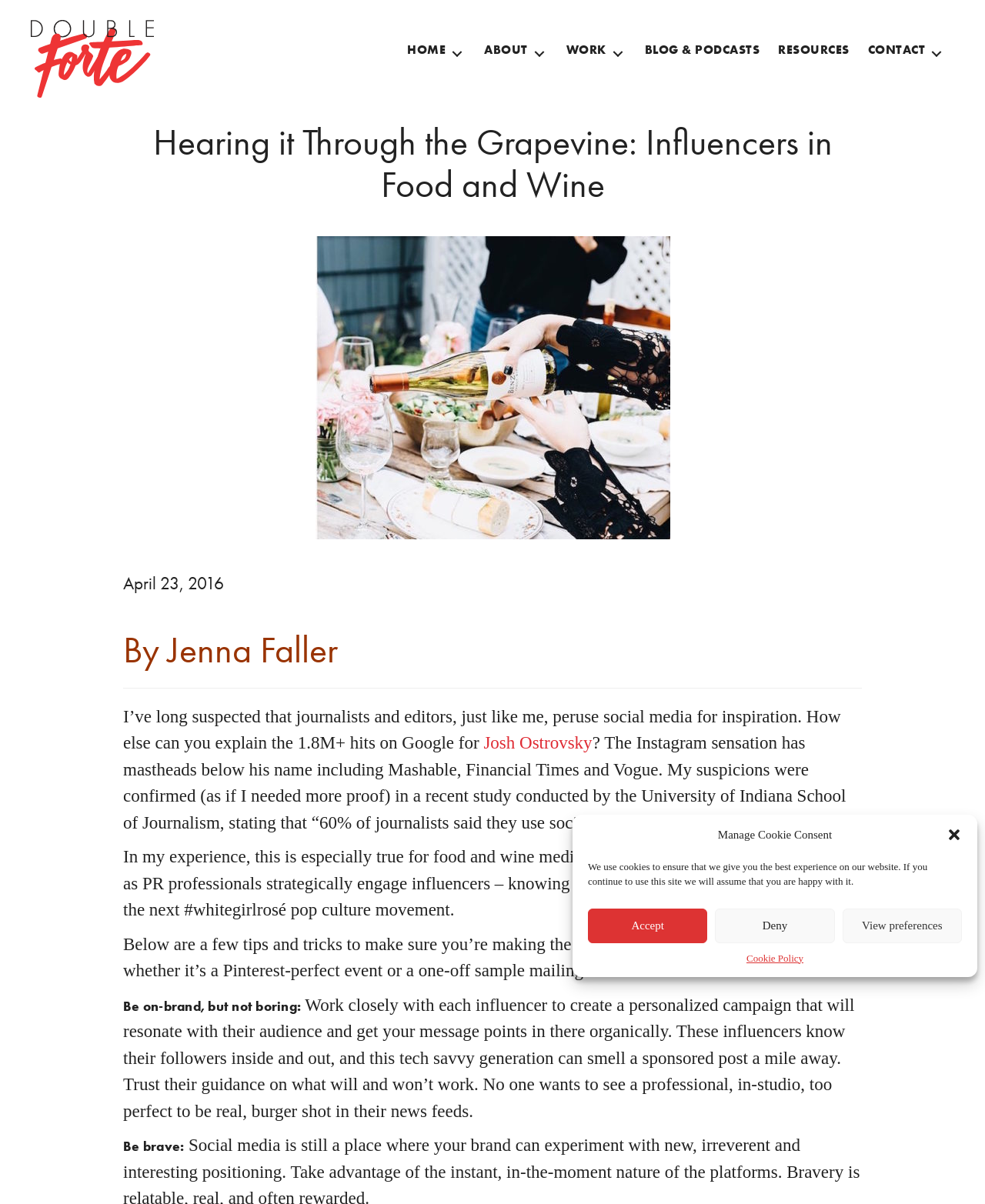Answer the question in one word or a short phrase:
What is the purpose of the article?

To provide tips for PR professionals